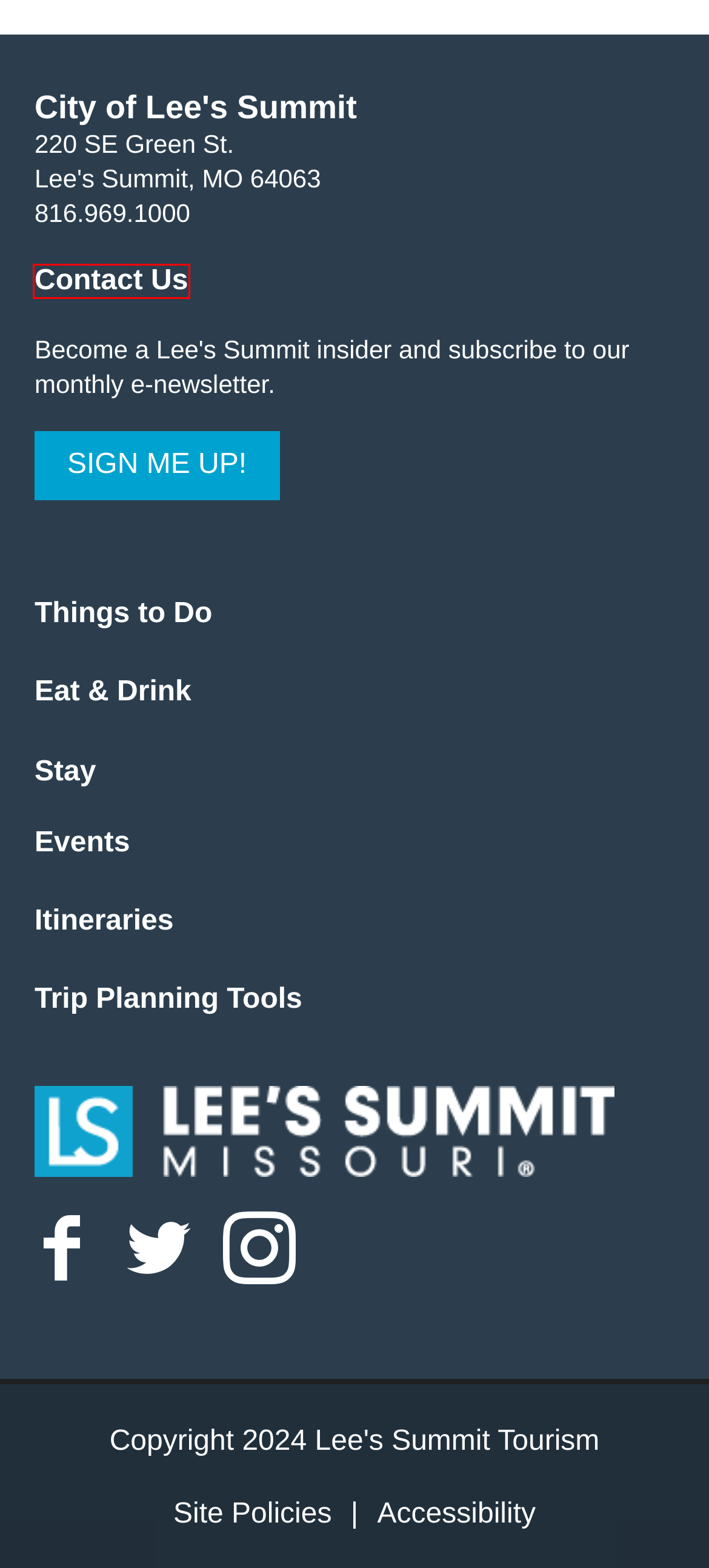You have a screenshot showing a webpage with a red bounding box highlighting an element. Choose the webpage description that best fits the new webpage after clicking the highlighted element. The descriptions are:
A. newsletter
B. Things to Do - Lee's Summit, MO
C. ShowTix4U – Free Online Ticketing – Schools, Community, Regional
D. Contact Us
E. Itineraries
F. Mancation
G. Stay - Lee's Summit, MO
H. Girls Weekend

D